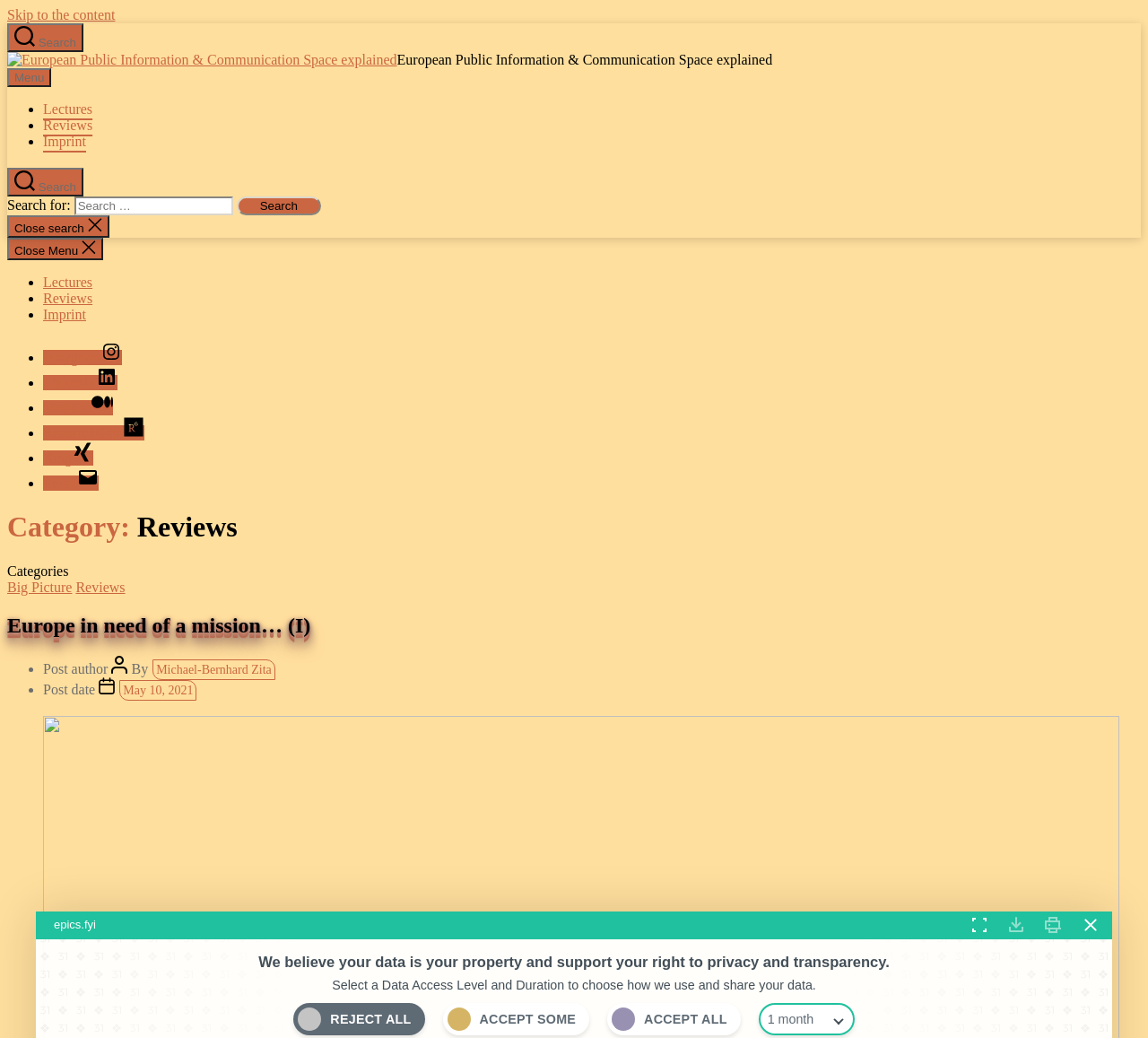Detail the various sections and features present on the webpage.

This webpage is about the European Public Information & Communication Space explained, with a focus on reviews. At the top left, there is a "Skip to the content" link, followed by a search button and a link to the European Public Information & Communication Space explained, which is accompanied by an image. 

To the right of these elements, there is a menu button, which when expanded, reveals a horizontal navigation bar with links to Lectures, Reviews, and Imprint. Below this navigation bar, there is another search button, which when clicked, opens a search dialog with a search box and a search button.

Further down, there is a mobile navigation menu with links to Lectures, Reviews, and Imprint, followed by an expanded social links section with links to Instagram, LinkedIn, Medium, ResearchGate, and Xing, each accompanied by an image.

The main content of the page starts with a header that reads "Category: Reviews", followed by a section with categories, including Big Picture and Reviews. Below this, there is an article titled "Europe in need of a mission… (I)", which includes the author's name, Michael-Bernhard Zita, and the post date, May 10, 2021.

At the bottom of the page, there is a section with buttons to expand or download consent, print consent, and close compliance, as well as a statement about data privacy and transparency. Below this, there is a section to select a data access level and duration, with options to reject all, accept some, or accept all, each with a corresponding label and text. Finally, there is a combobox at the very bottom of the page.